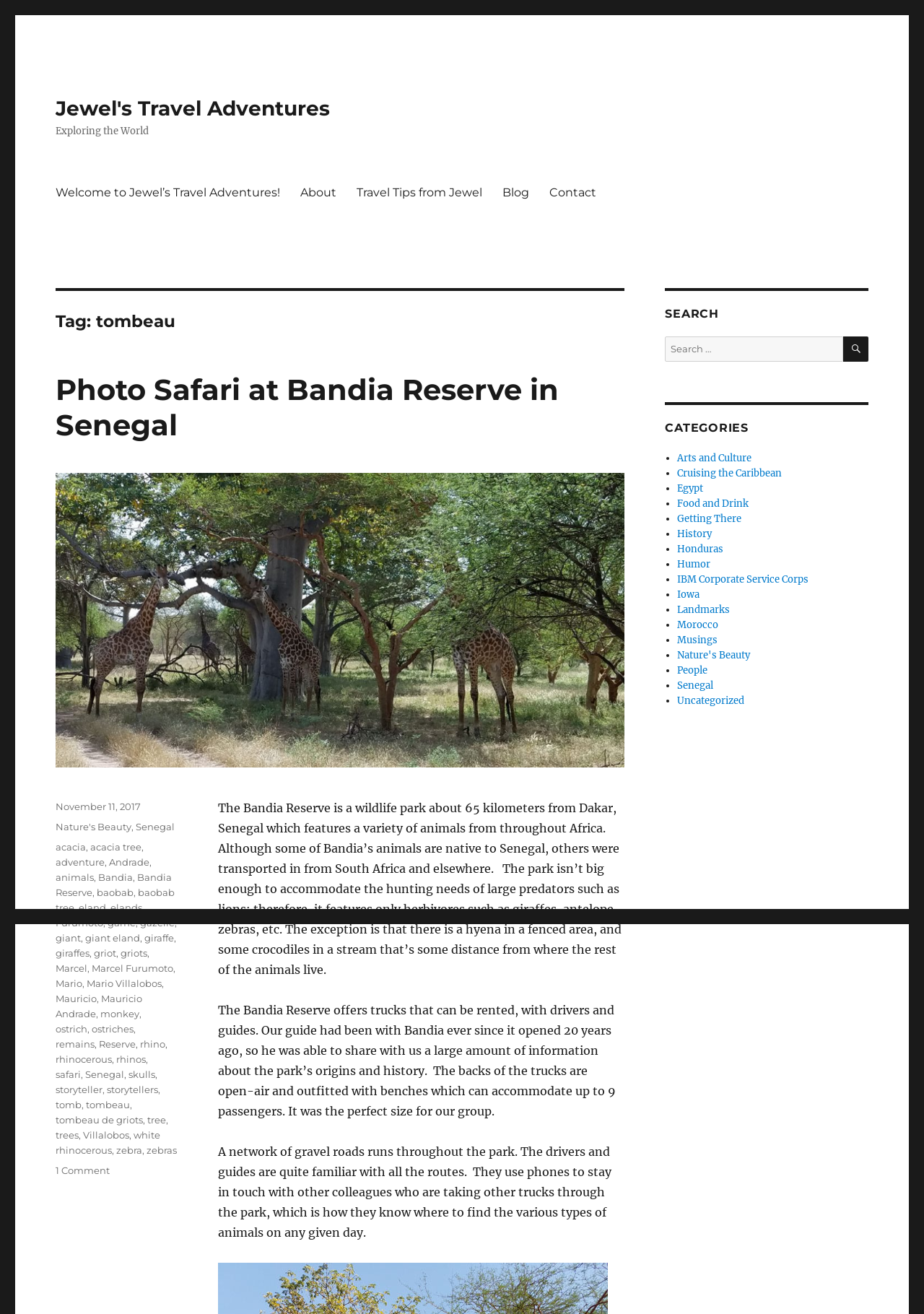Identify the bounding box coordinates of the area that should be clicked in order to complete the given instruction: "Click on 'About' in the primary menu". The bounding box coordinates should be four float numbers between 0 and 1, i.e., [left, top, right, bottom].

[0.314, 0.135, 0.375, 0.158]